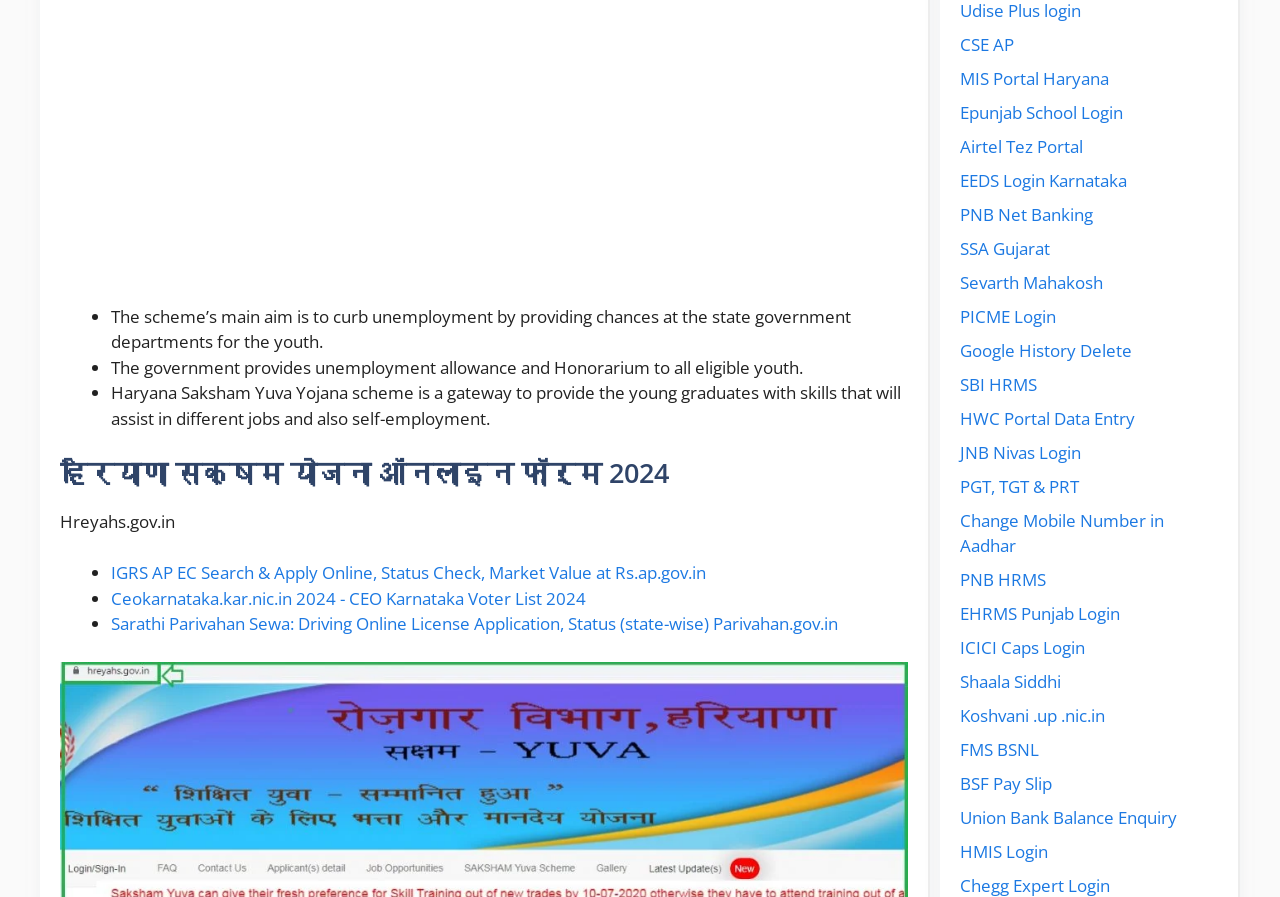Carefully observe the image and respond to the question with a detailed answer:
What is provided to all eligible youth by the government?

According to the StaticText element with ID 619, the government provides unemployment allowance and Honorarium to all eligible youth.